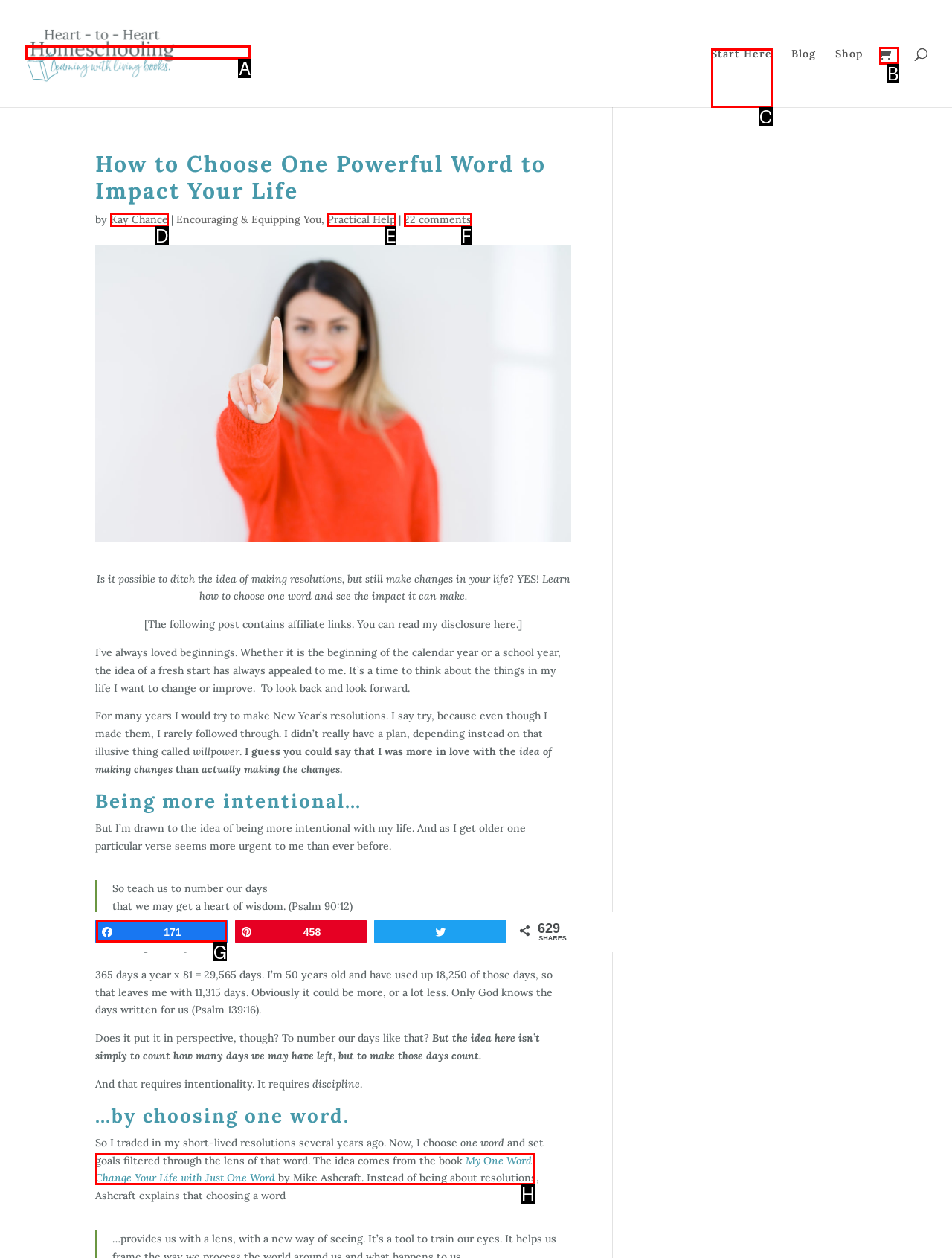Given the task: Share the post on social media, point out the letter of the appropriate UI element from the marked options in the screenshot.

G